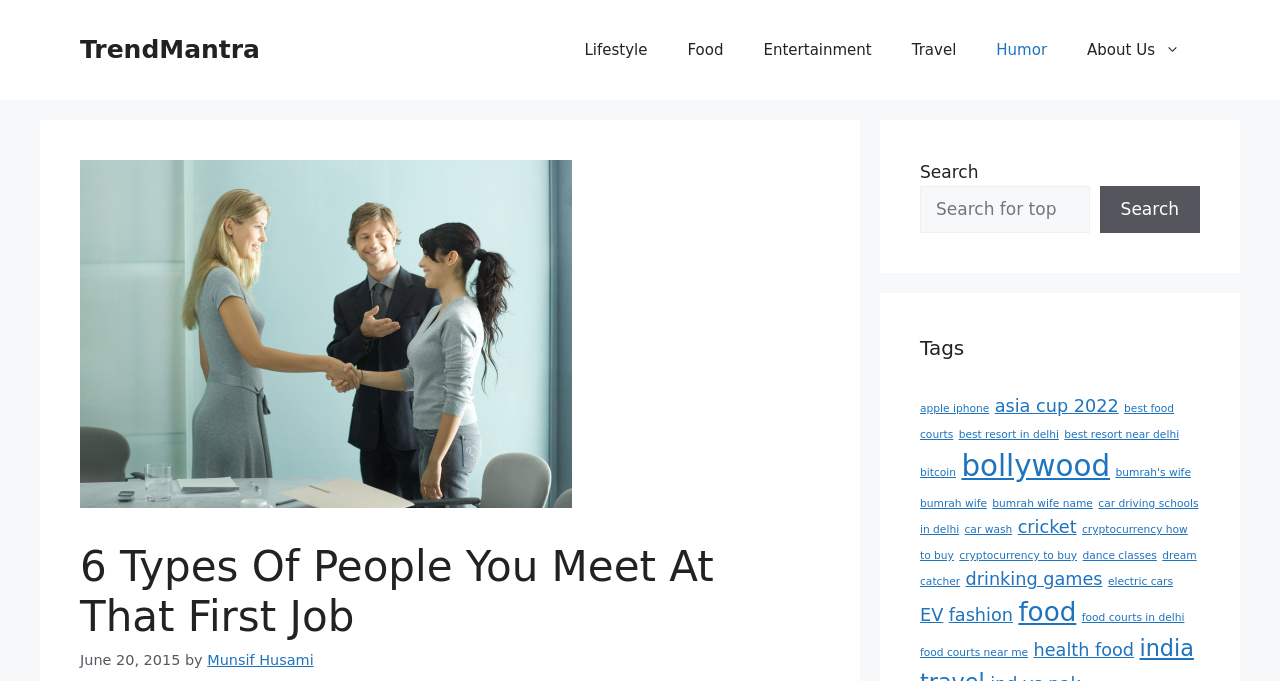Using the element description provided, determine the bounding box coordinates in the format (top-left x, top-left y, bottom-right x, bottom-right y). Ensure that all values are floating point numbers between 0 and 1. Element description: Reviews (0)

None